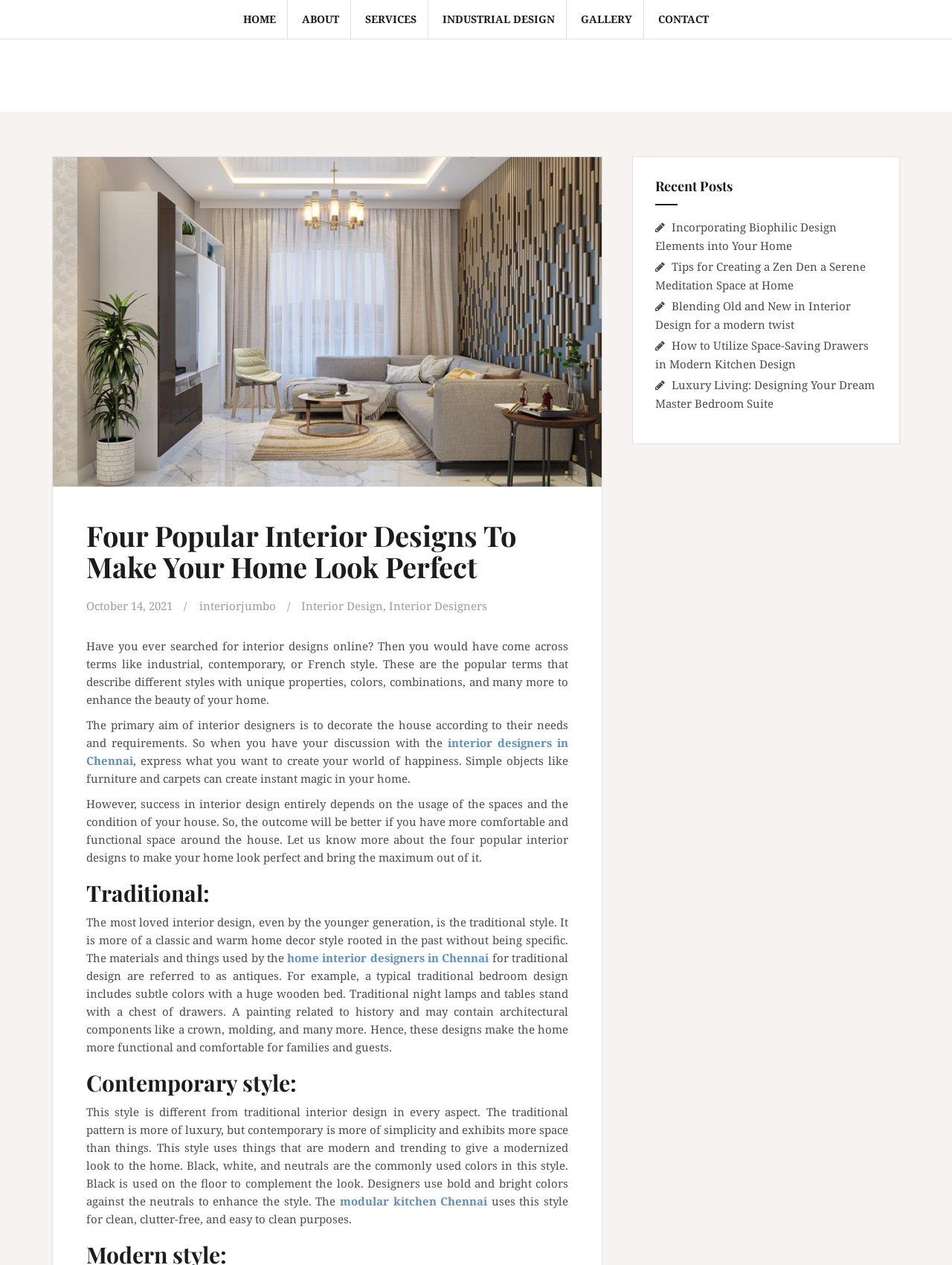Identify the bounding box coordinates for the element you need to click to achieve the following task: "Read the article about 'Traditional' interior design". Provide the bounding box coordinates as four float numbers between 0 and 1, in the form [left, top, right, bottom].

[0.091, 0.697, 0.597, 0.716]